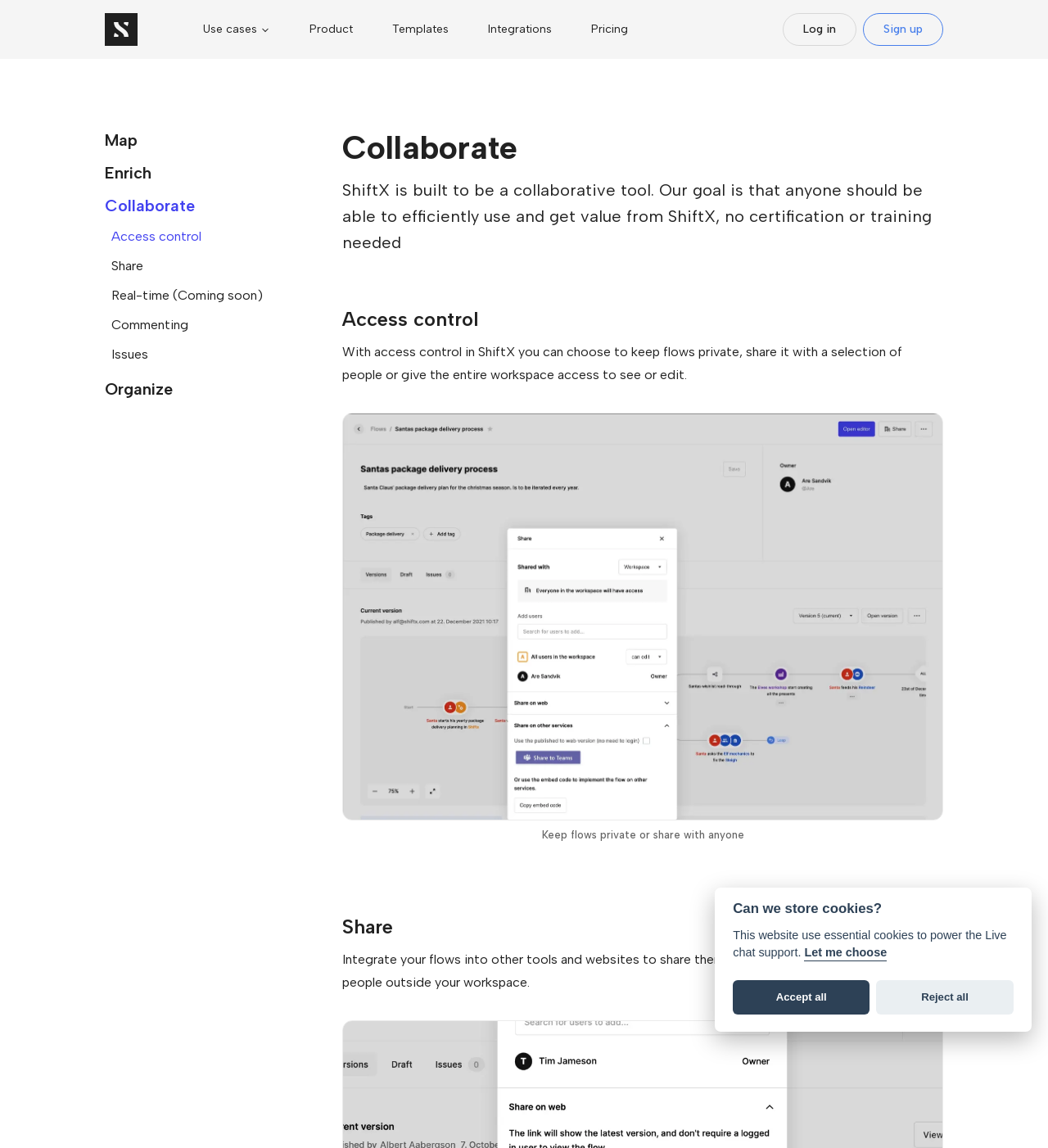Please respond to the question using a single word or phrase:
What type of cookies does the website use?

Essential cookies